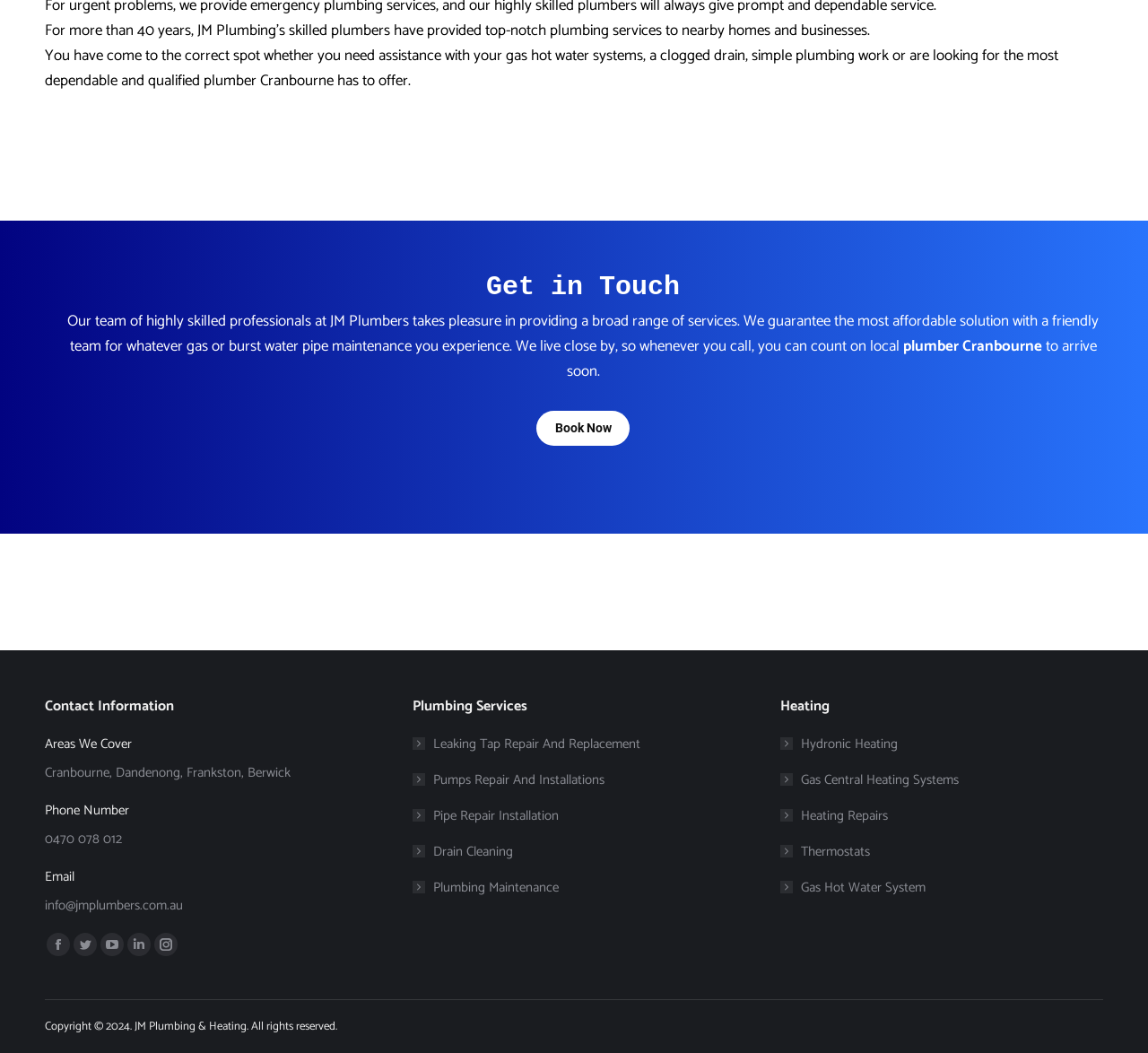Use the information in the screenshot to answer the question comprehensively: What is the name of the plumbing company?

The name of the plumbing company can be found in the first paragraph of the webpage, where it is mentioned that 'For more than 40 years, JM Plumbing’s skilled plumbers have provided top-notch plumbing services to nearby homes and businesses.'